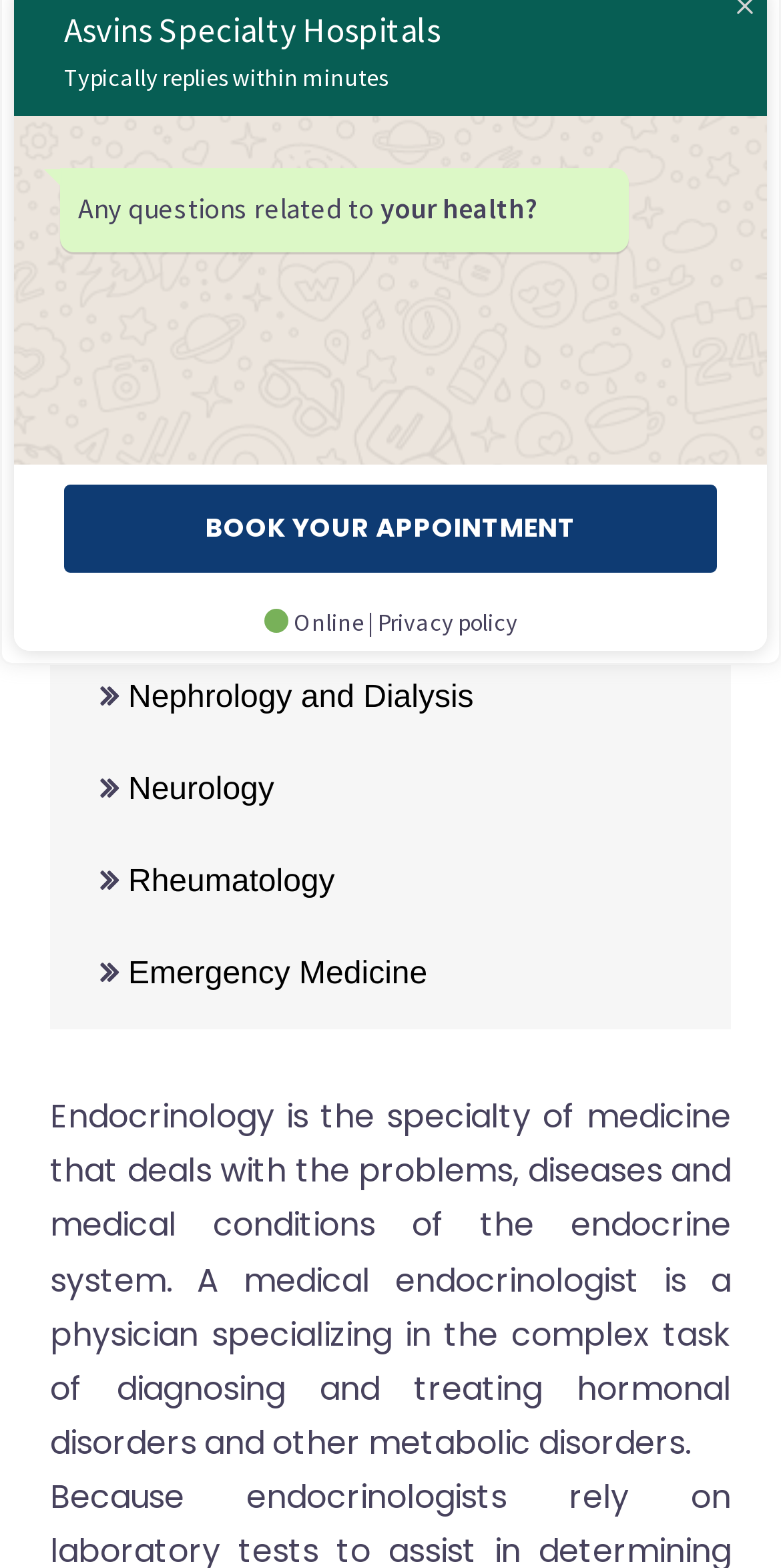For the given element description Neurology, determine the bounding box coordinates of the UI element. The coordinates should follow the format (top-left x, top-left y, bottom-right x, bottom-right y) and be within the range of 0 to 1.

[0.151, 0.493, 0.351, 0.515]